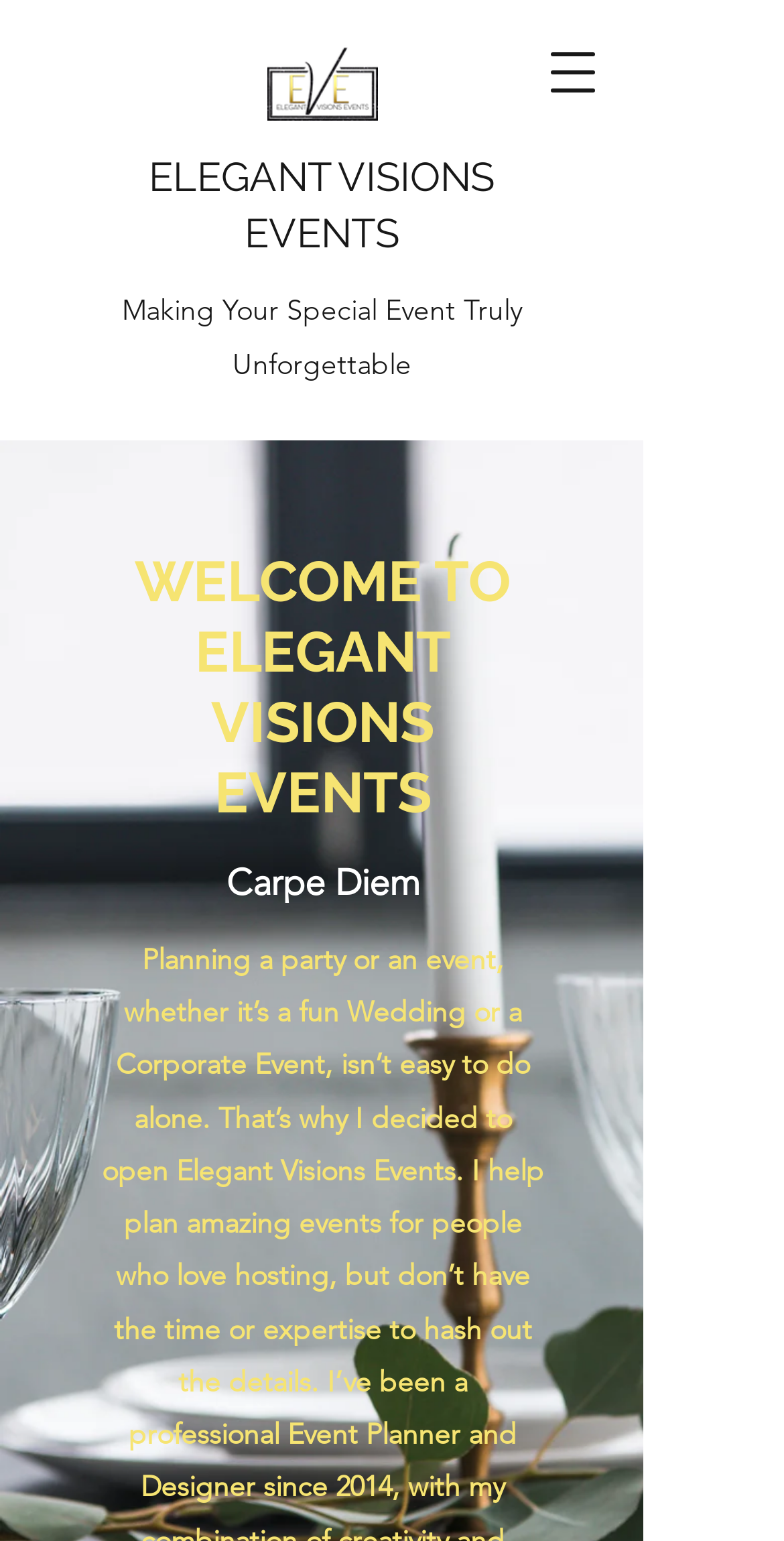What is the phrase written below the company name?
Please provide a single word or phrase as the answer based on the screenshot.

Making Your Special Event Truly Unforgettable